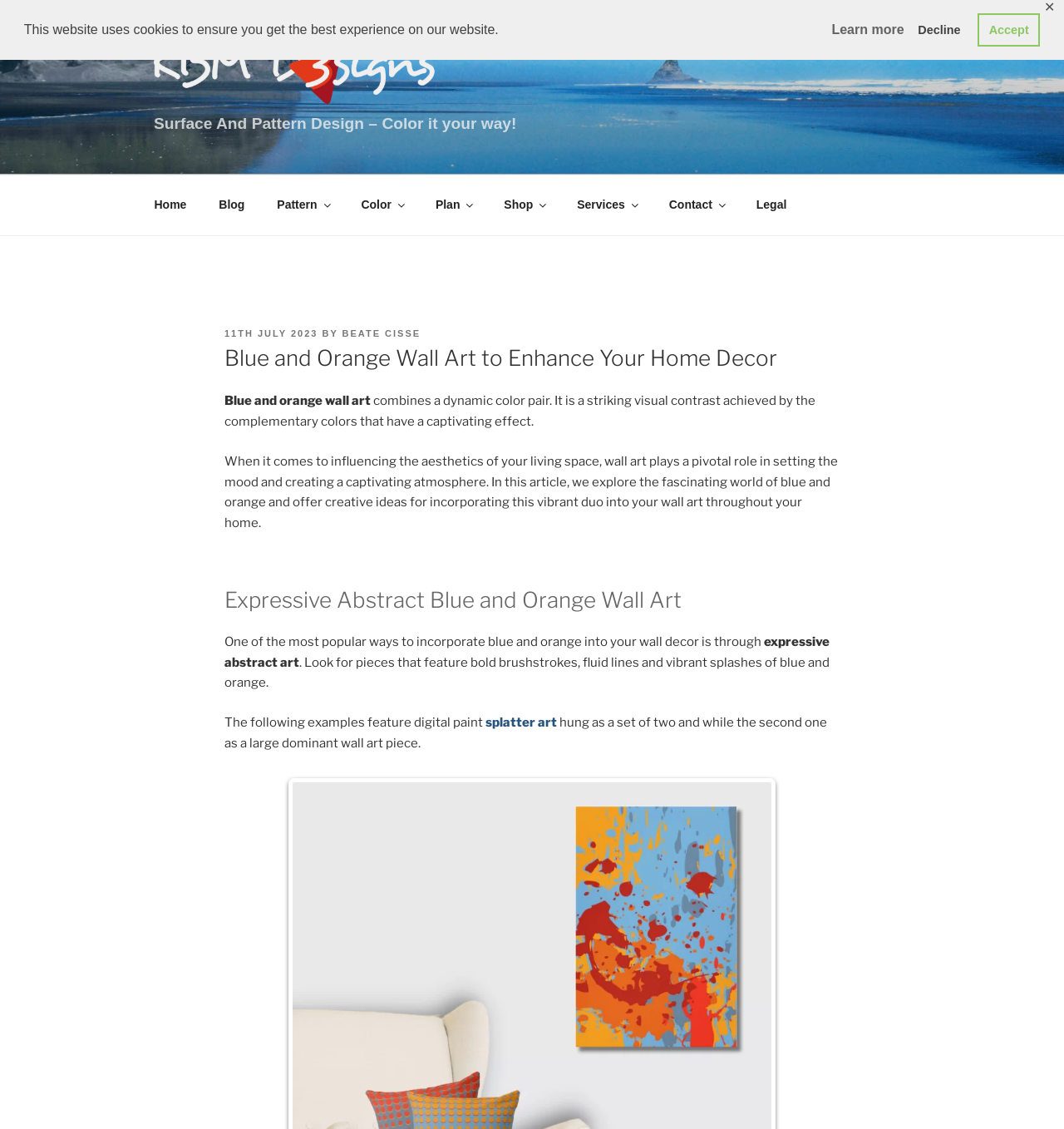Please provide the bounding box coordinates for the element that needs to be clicked to perform the instruction: "View the Shop". The coordinates must consist of four float numbers between 0 and 1, formatted as [left, top, right, bottom].

[0.46, 0.163, 0.526, 0.201]